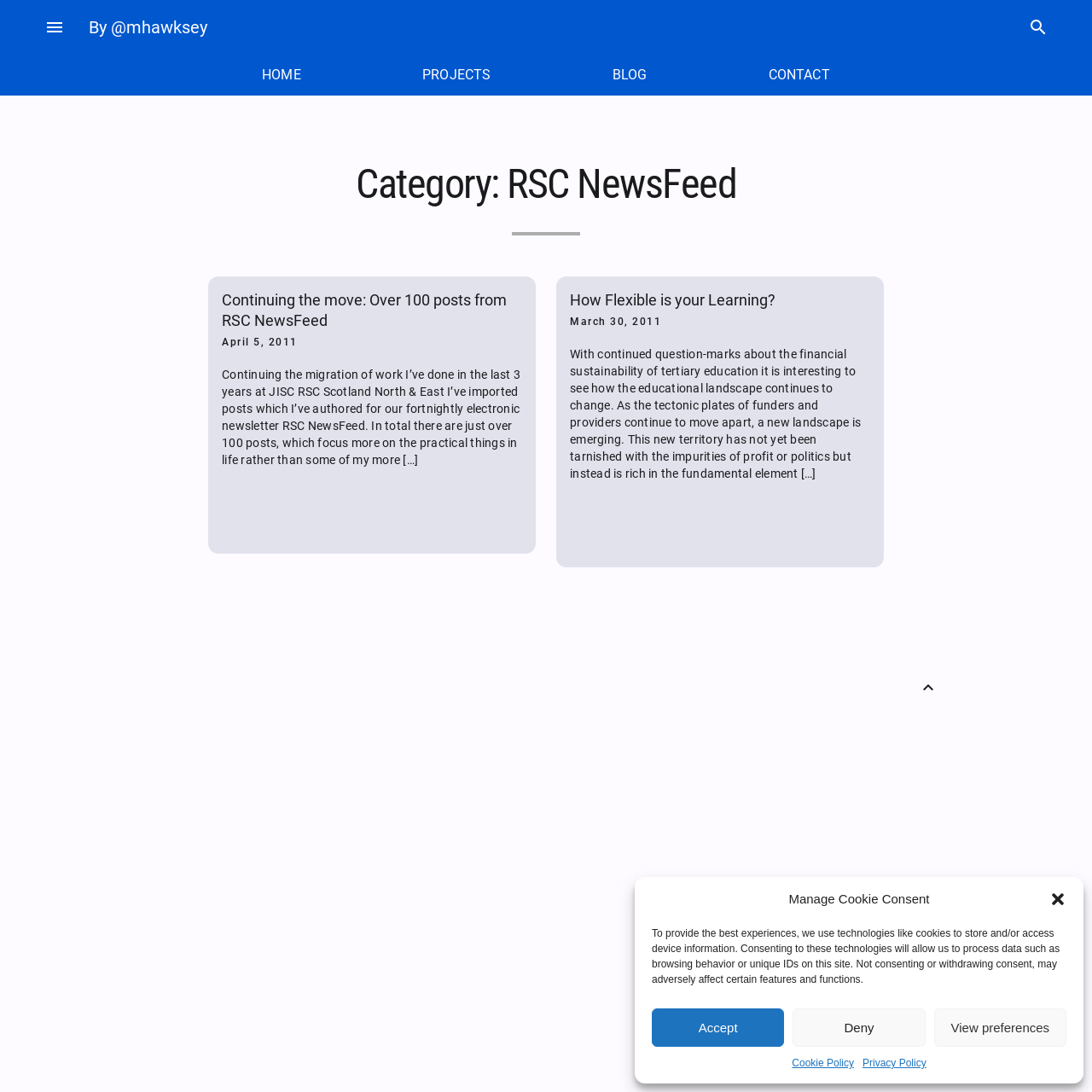Using the information in the image, could you please answer the following question in detail:
What is the text of the first link in the tablist?

I looked at the tablist, which has a horizontal orientation, and found the first link, which has the text 'HOME'.